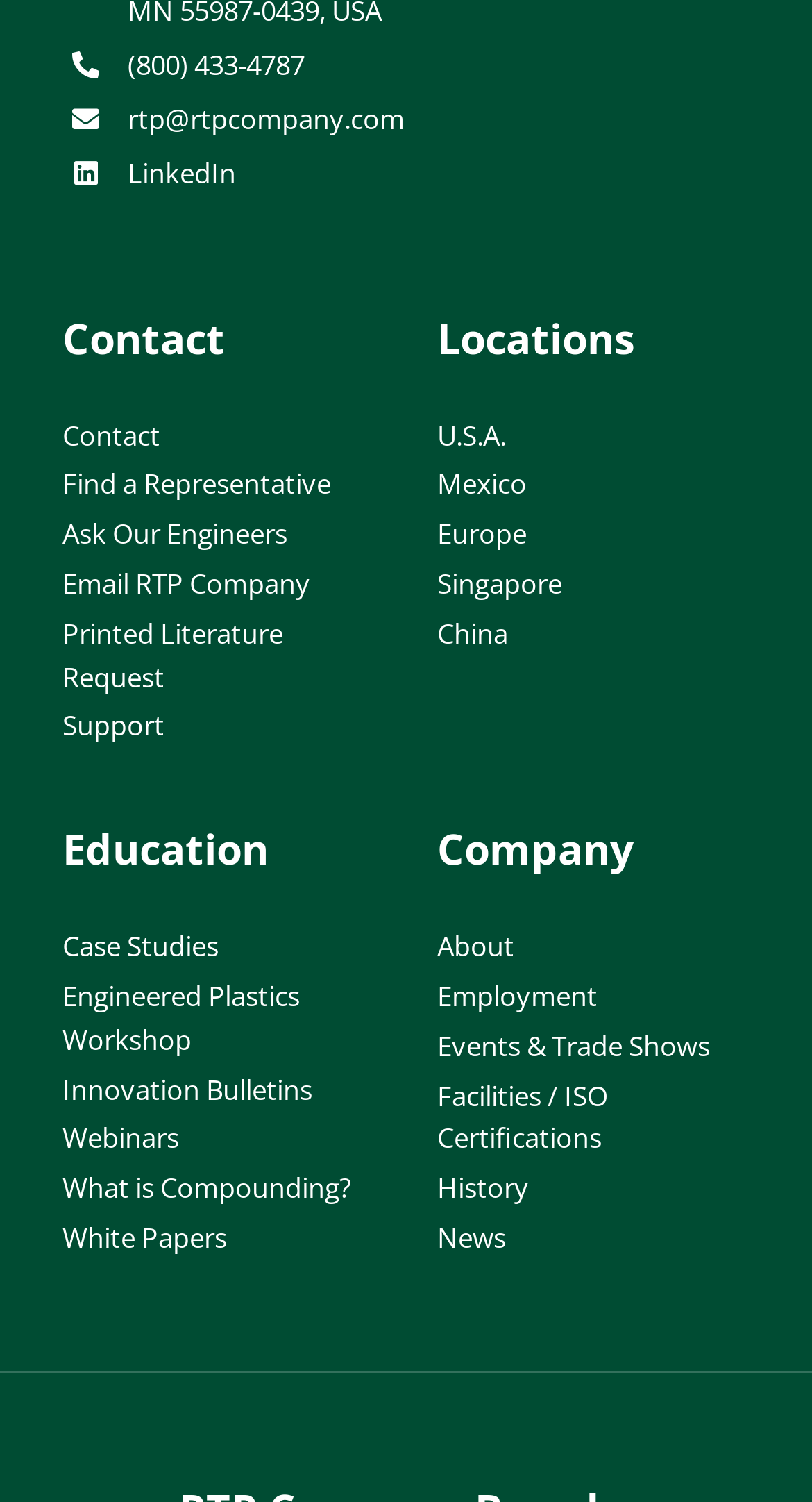What is the phone number to contact RTP Company? Examine the screenshot and reply using just one word or a brief phrase.

(800) 433-4787